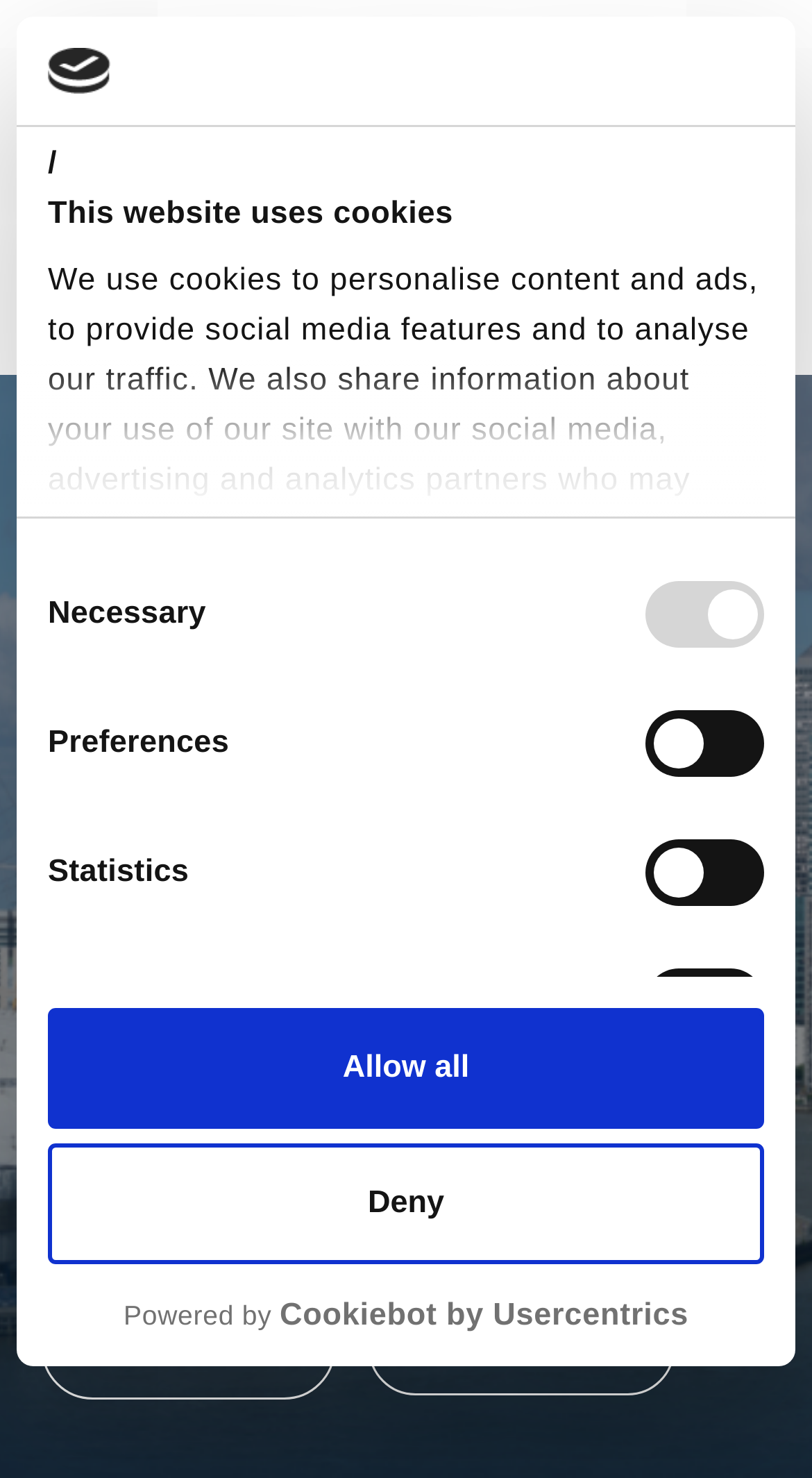How many checkboxes are there in the 'Consent Selection' group?
Refer to the image and provide a one-word or short phrase answer.

4